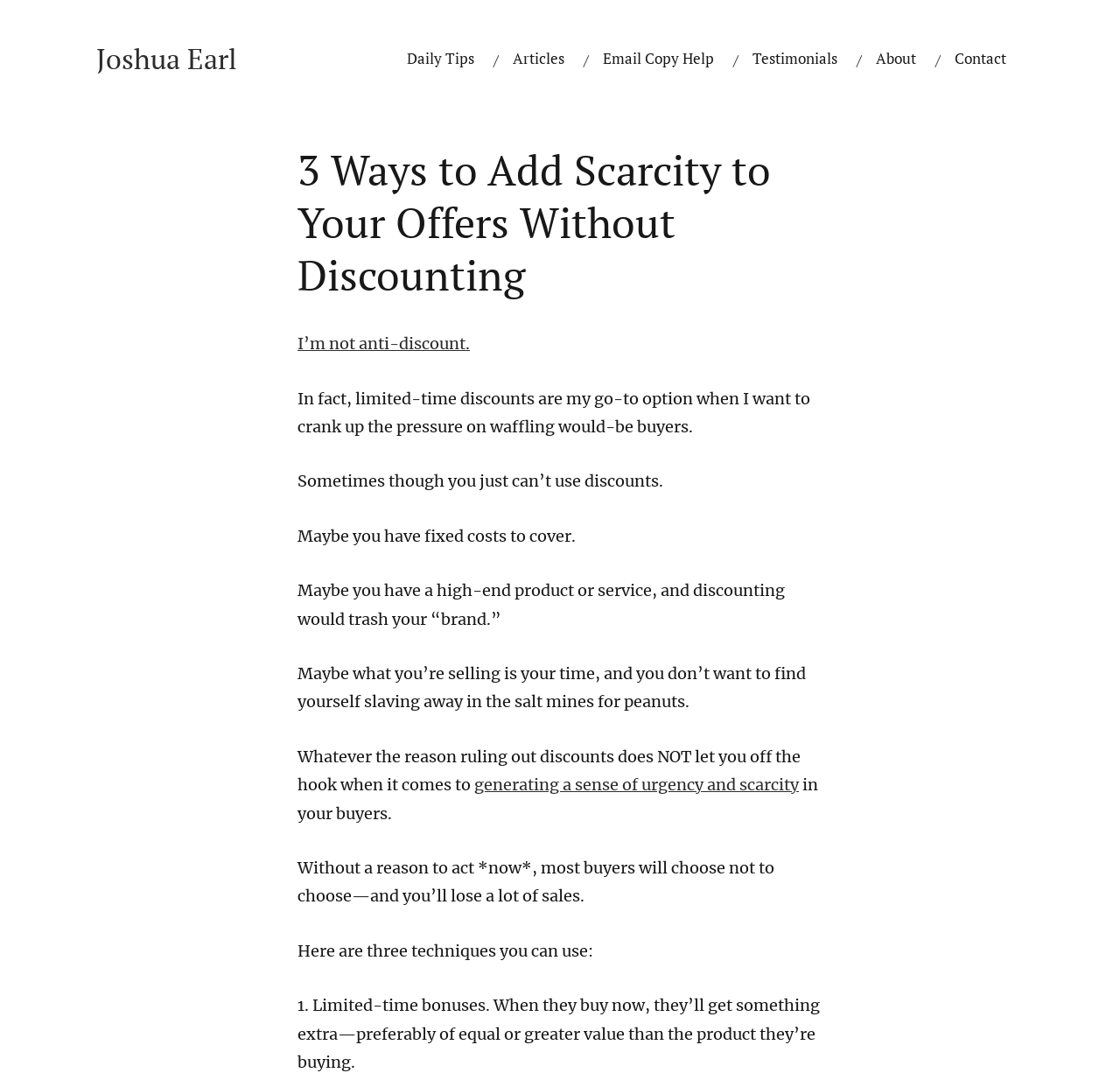Who is the author of this article?
Refer to the image and provide a one-word or short phrase answer.

Joshua Earl